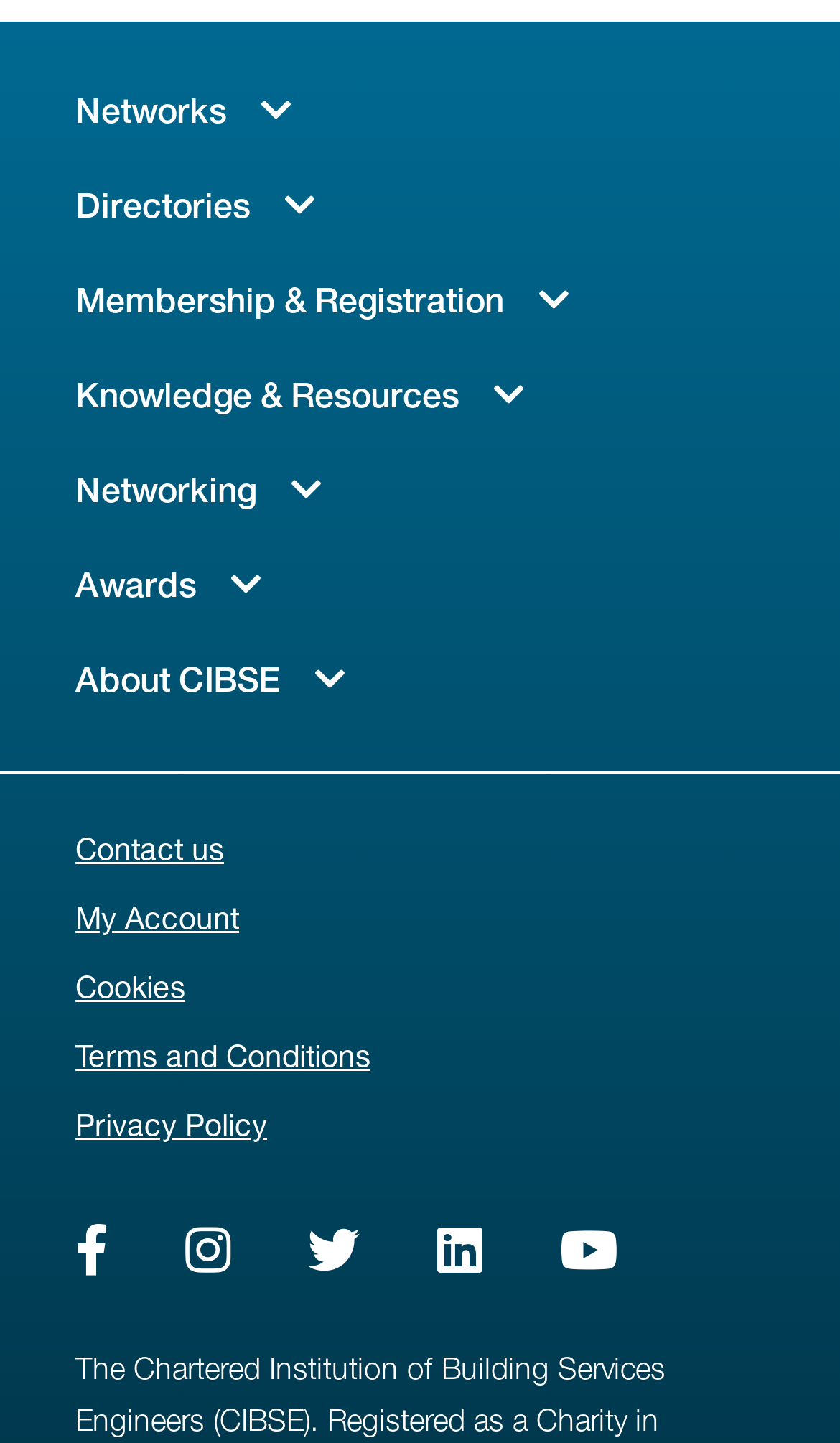What is the first navigation item?
Using the information from the image, give a concise answer in one word or a short phrase.

Networks